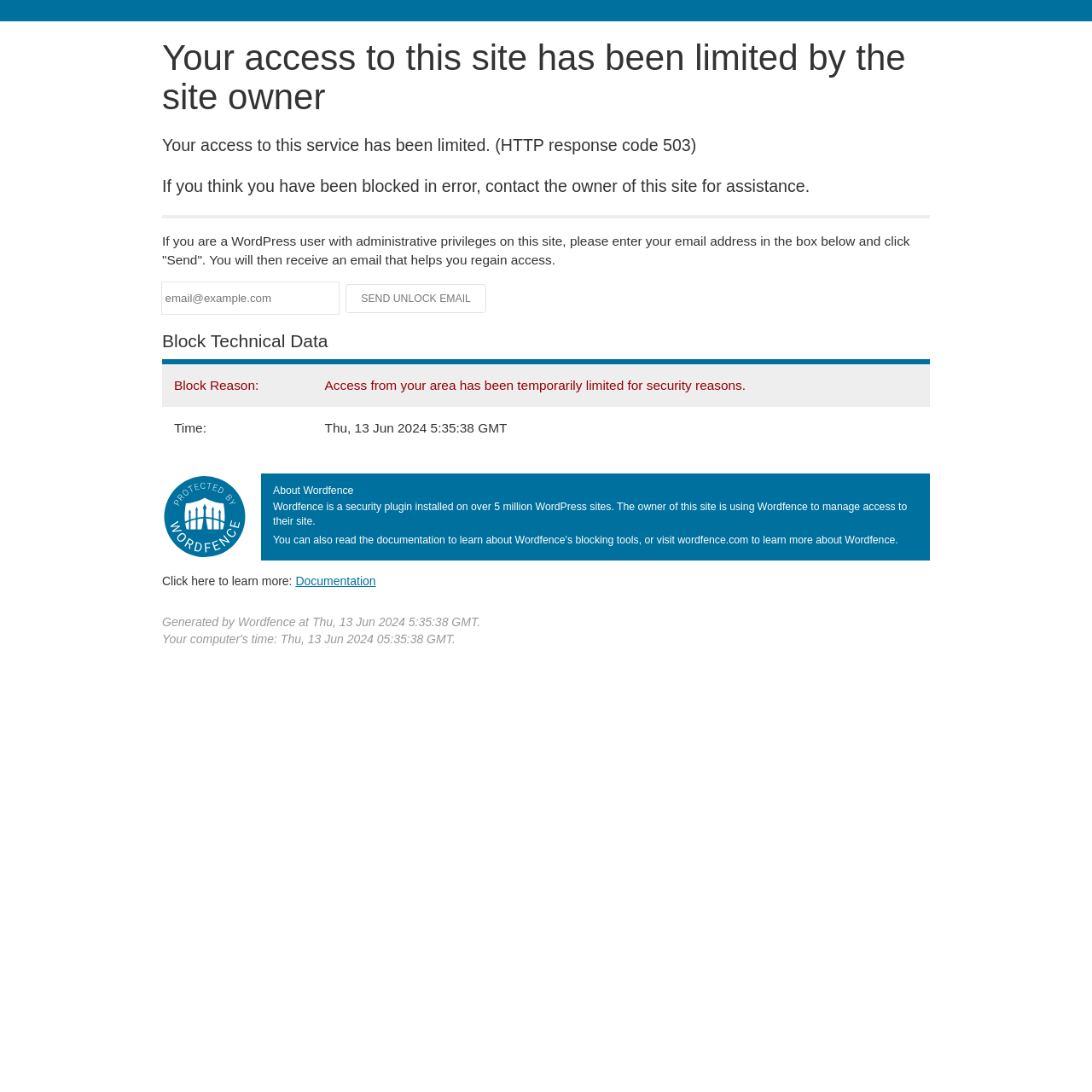What plugin is used to manage access to the site?
Kindly offer a comprehensive and detailed response to the question.

The plugin used to manage access to the site is Wordfence, as mentioned in the 'About Wordfence' section, which states that 'The owner of this site is using Wordfence to manage access to their site.'